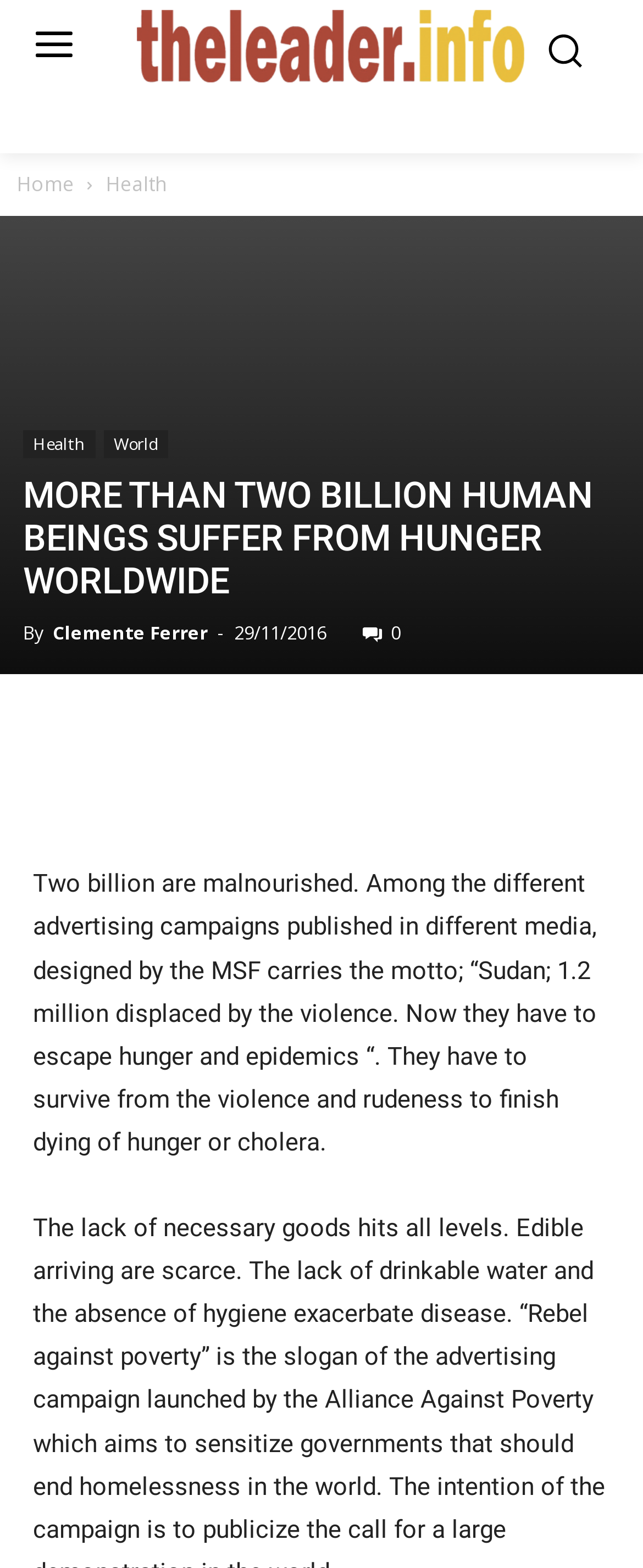Provide the bounding box coordinates of the HTML element described as: "Chiang Mai Temple Tours". The bounding box coordinates should be four float numbers between 0 and 1, i.e., [left, top, right, bottom].

None